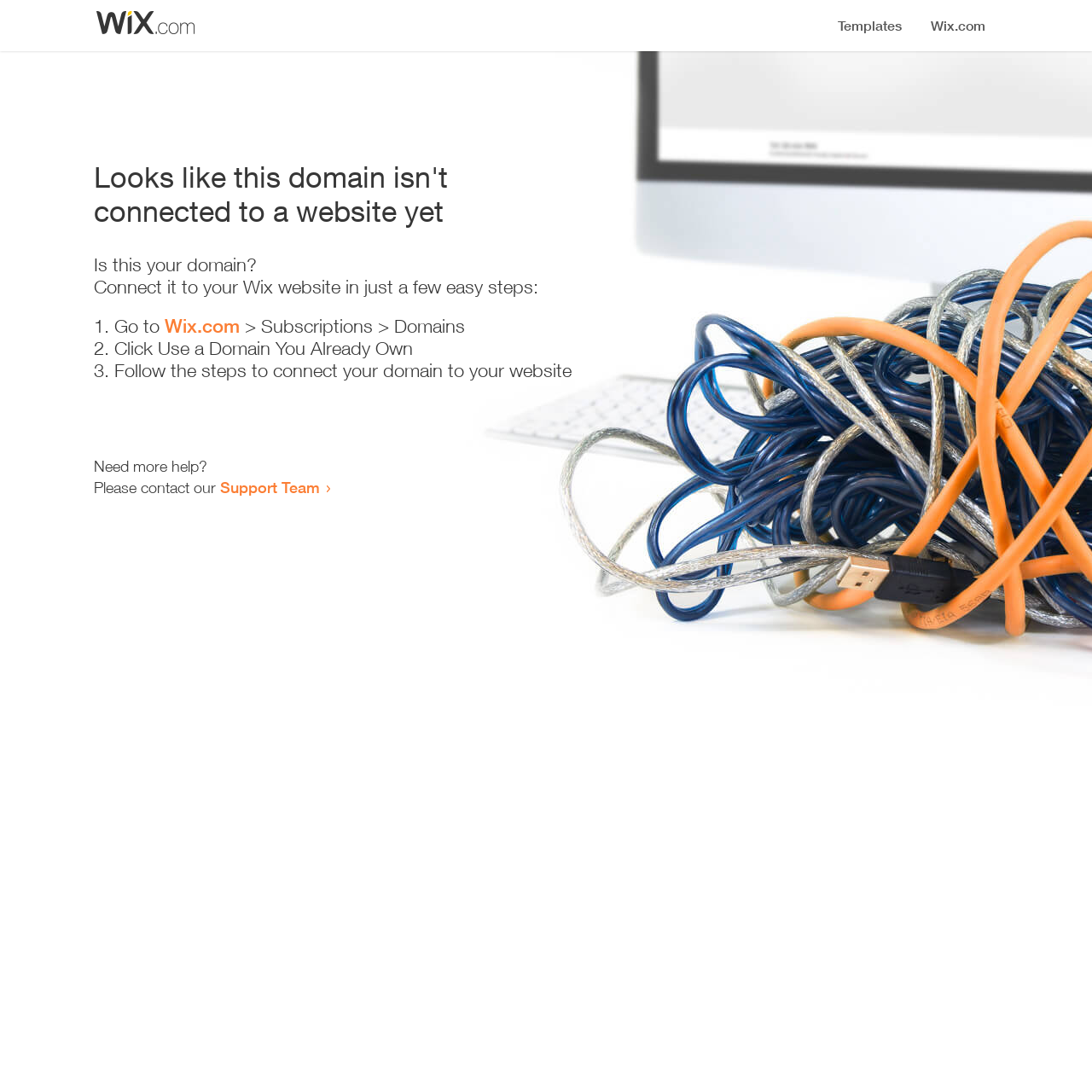How many steps are required to connect the domain?
Could you please answer the question thoroughly and with as much detail as possible?

The webpage provides a list of steps to connect the domain, and there are three list markers '1.', '2.', and '3.' indicating that three steps are required.